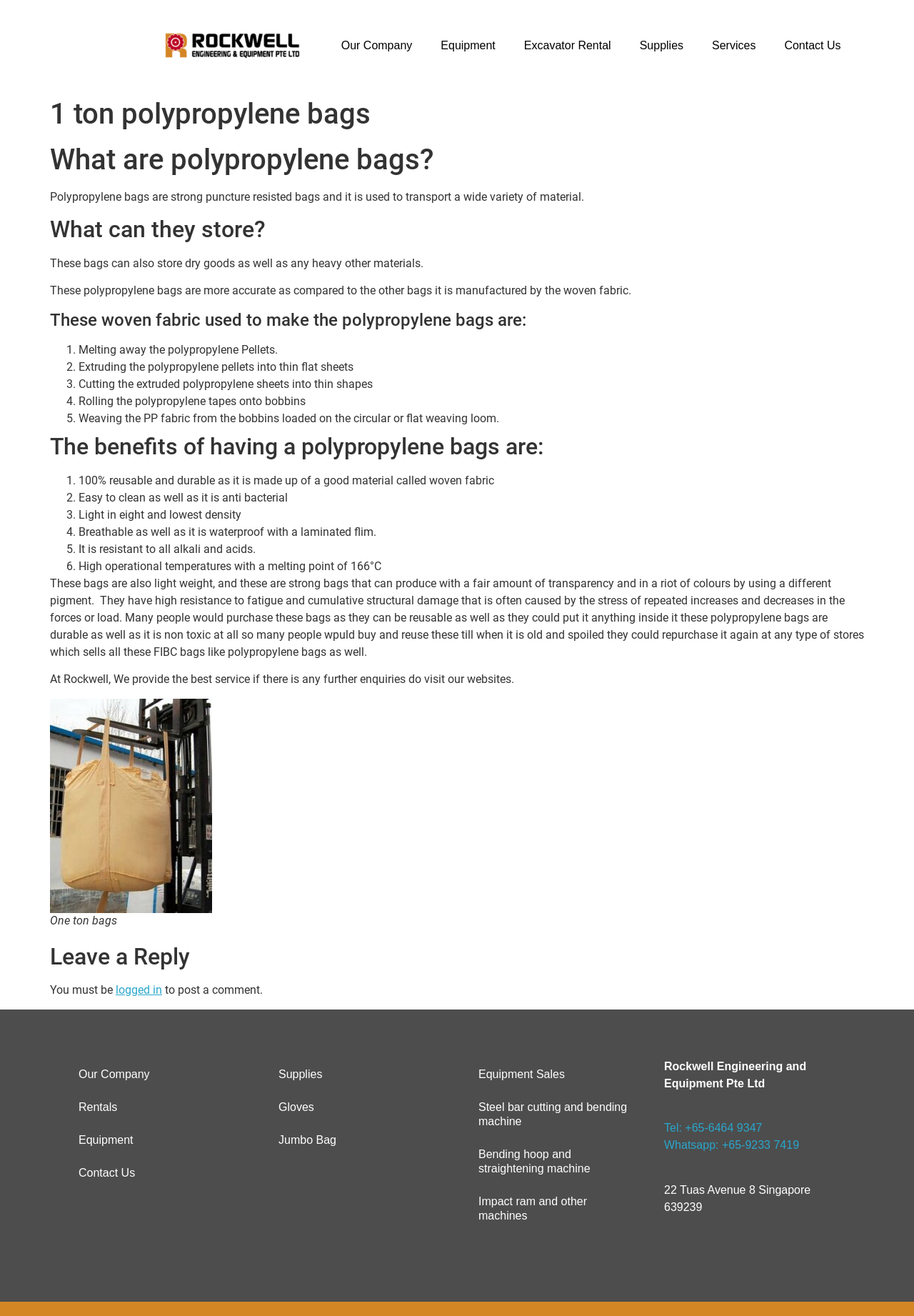Identify the bounding box coordinates for the UI element mentioned here: "Our Company". Provide the coordinates as four float values between 0 and 1, i.e., [left, top, right, bottom].

[0.358, 0.022, 0.467, 0.047]